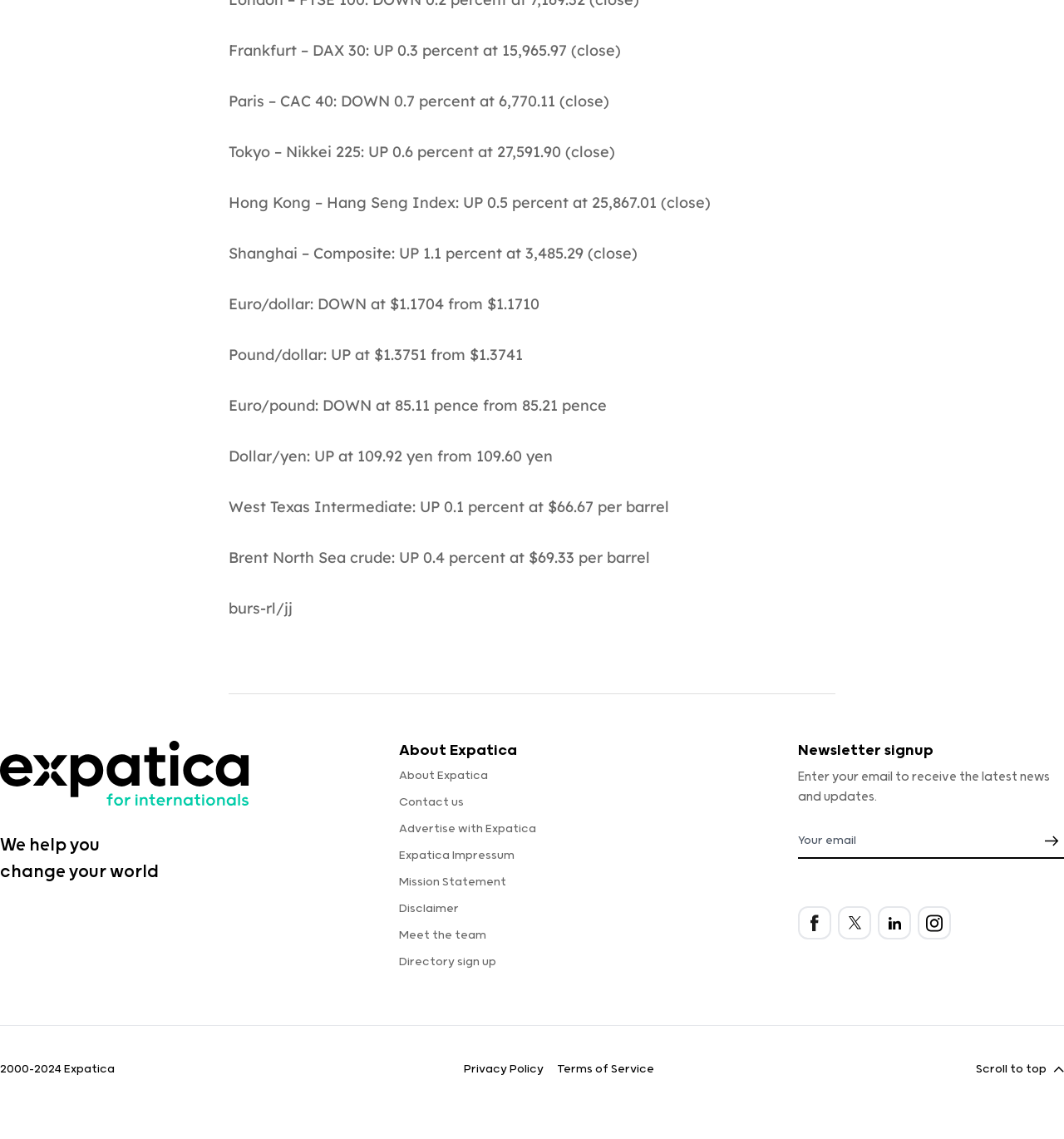Use a single word or phrase to answer the question:
What is the change in the Euro/Dollar exchange rate?

DOWN at $1.1704 from $1.1710